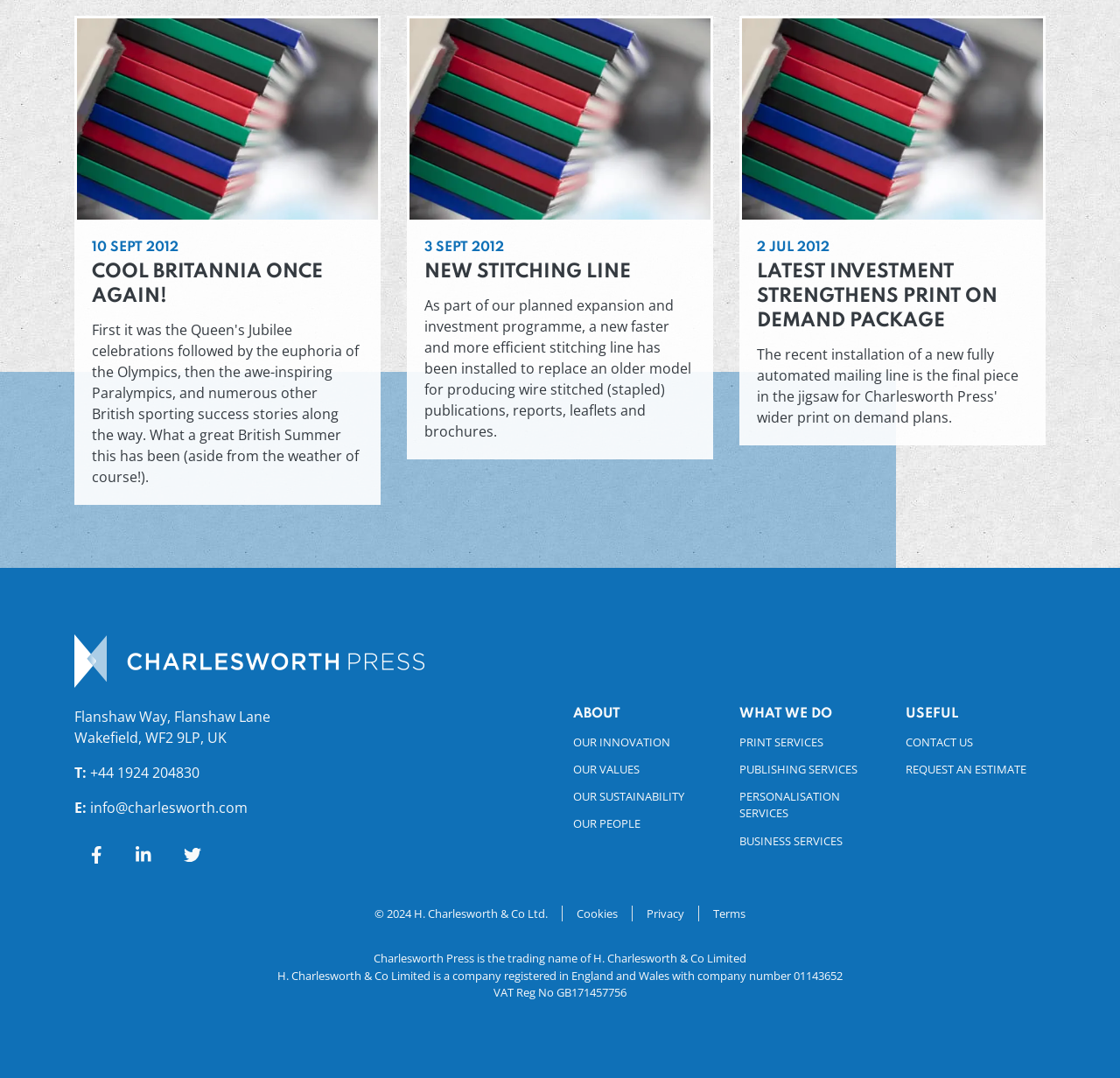Identify the bounding box coordinates of the section to be clicked to complete the task described by the following instruction: "Click the link '1023'". The coordinates should be four float numbers between 0 and 1, formatted as [left, top, right, bottom].

None